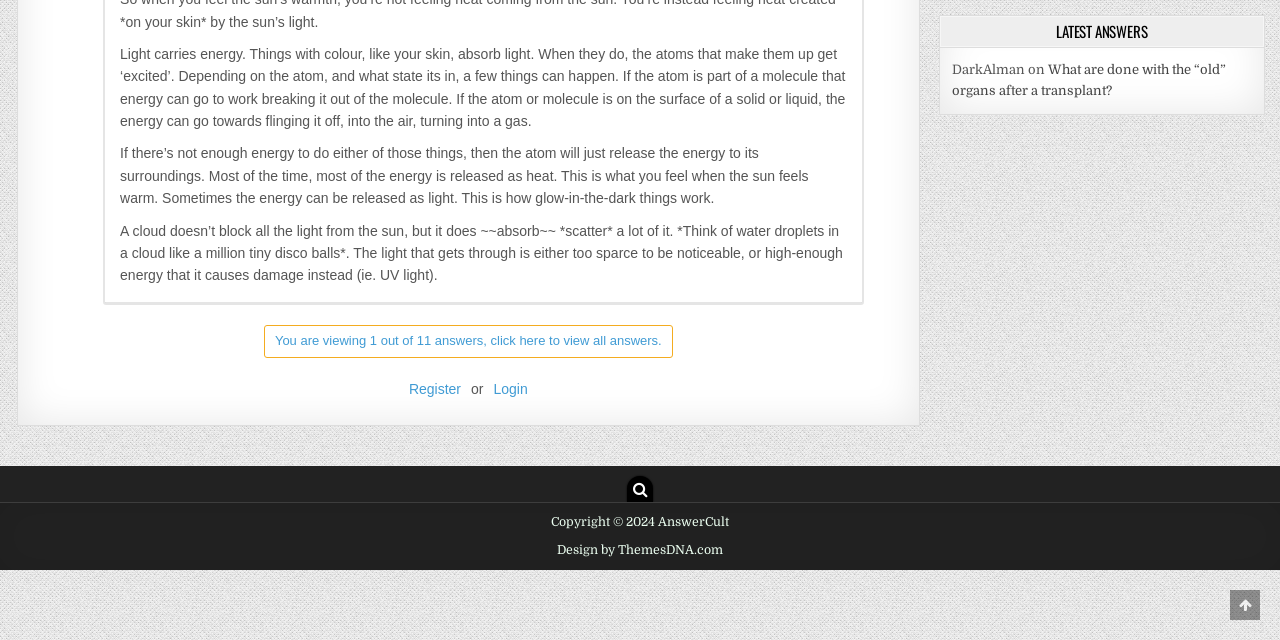Specify the bounding box coordinates (top-left x, top-left y, bottom-right x, bottom-right y) of the UI element in the screenshot that matches this description: Design by ThemesDNA.com

[0.435, 0.849, 0.565, 0.871]